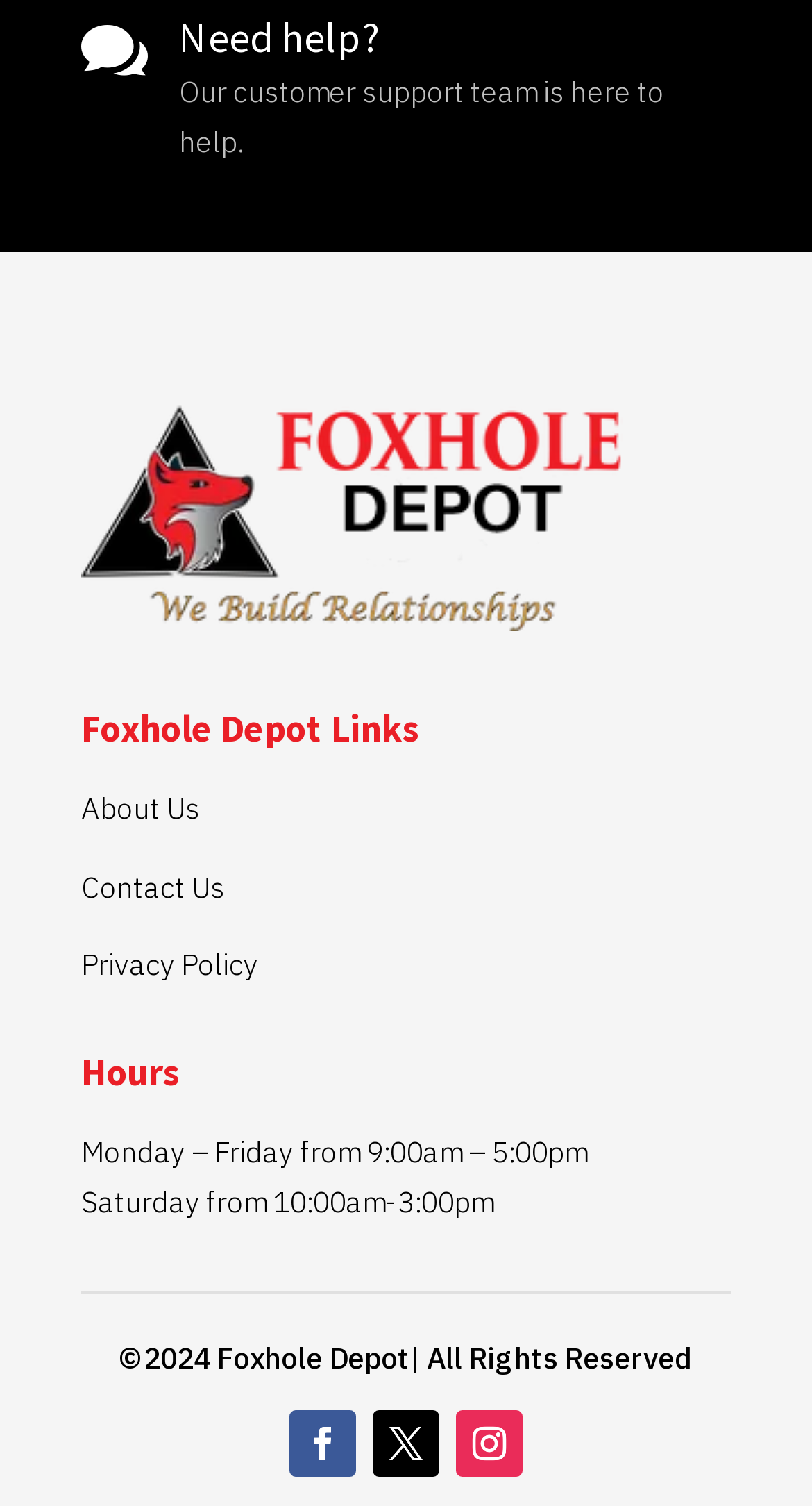Please determine the bounding box of the UI element that matches this description: Privacy Policy. The coordinates should be given as (top-left x, top-left y, bottom-right x, bottom-right y), with all values between 0 and 1.

[0.1, 0.628, 0.318, 0.653]